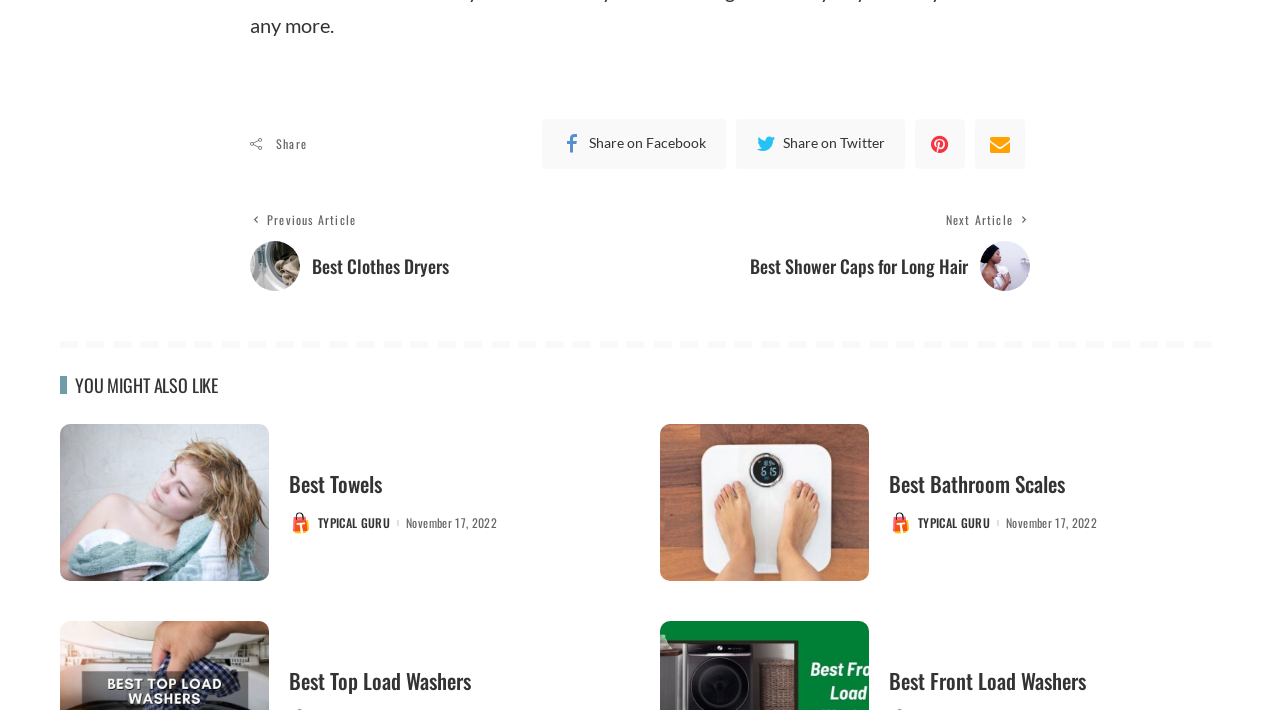How many articles are listed under 'YOU MIGHT ALSO LIKE'?
Use the information from the image to give a detailed answer to the question.

I found four links with headings 'Best Towels', 'Best Bathroom Scales', 'Best Top Load Washers', and 'Best Front Load Washers' which are located under the heading 'YOU MIGHT ALSO LIKE'. This suggests that there are four articles listed under 'YOU MIGHT ALSO LIKE'.